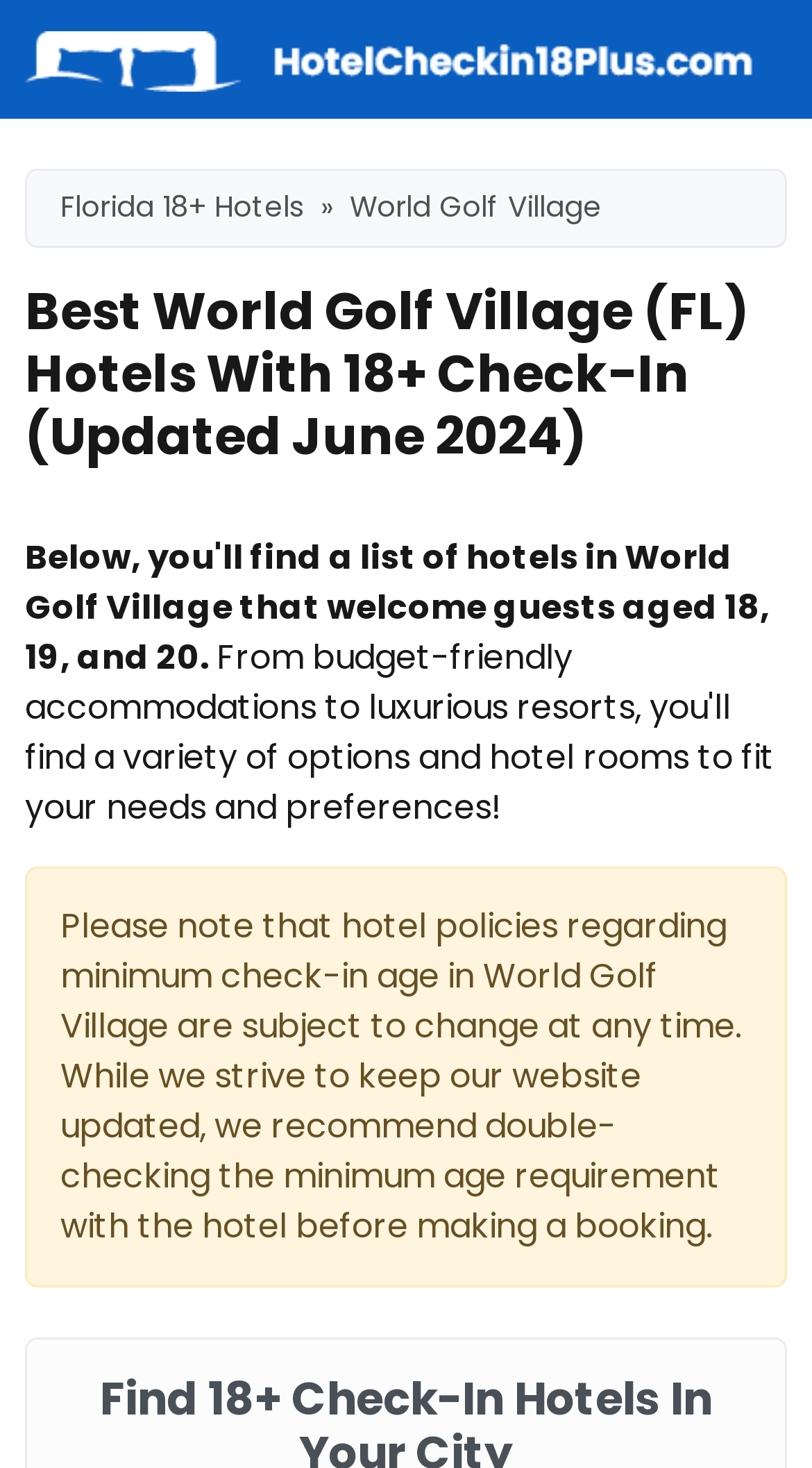What is the minimum age for check-in?
Provide a concise answer using a single word or phrase based on the image.

18